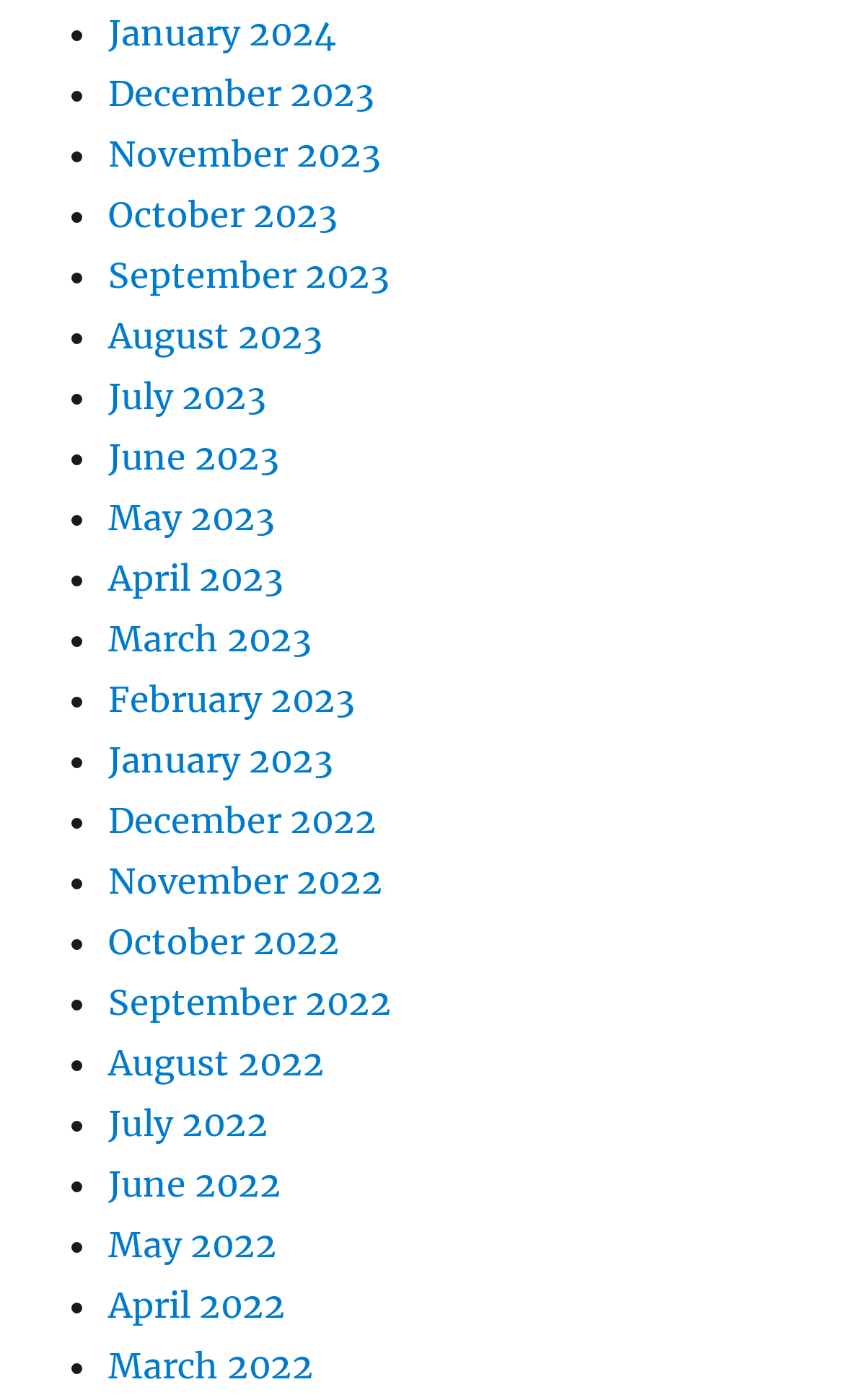Identify the bounding box coordinates of the region I need to click to complete this instruction: "Contact us".

None